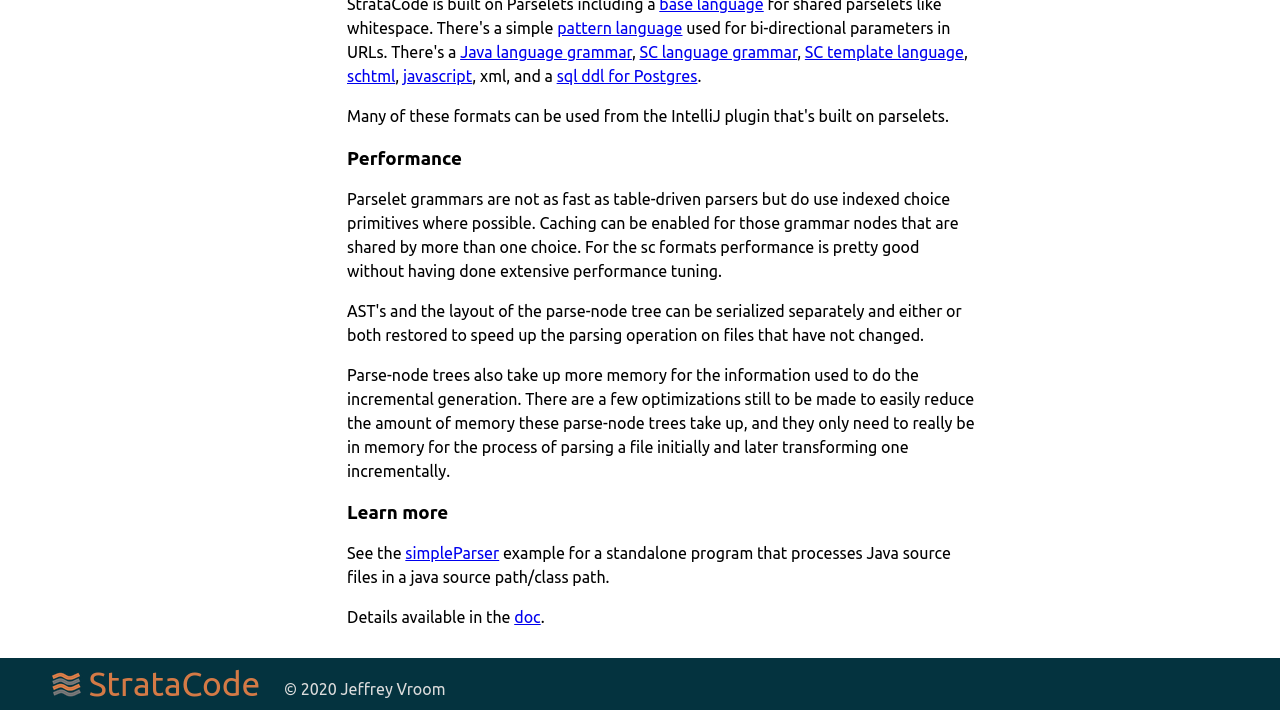Locate the bounding box coordinates of the clickable area needed to fulfill the instruction: "Read the documentation".

[0.402, 0.857, 0.422, 0.882]